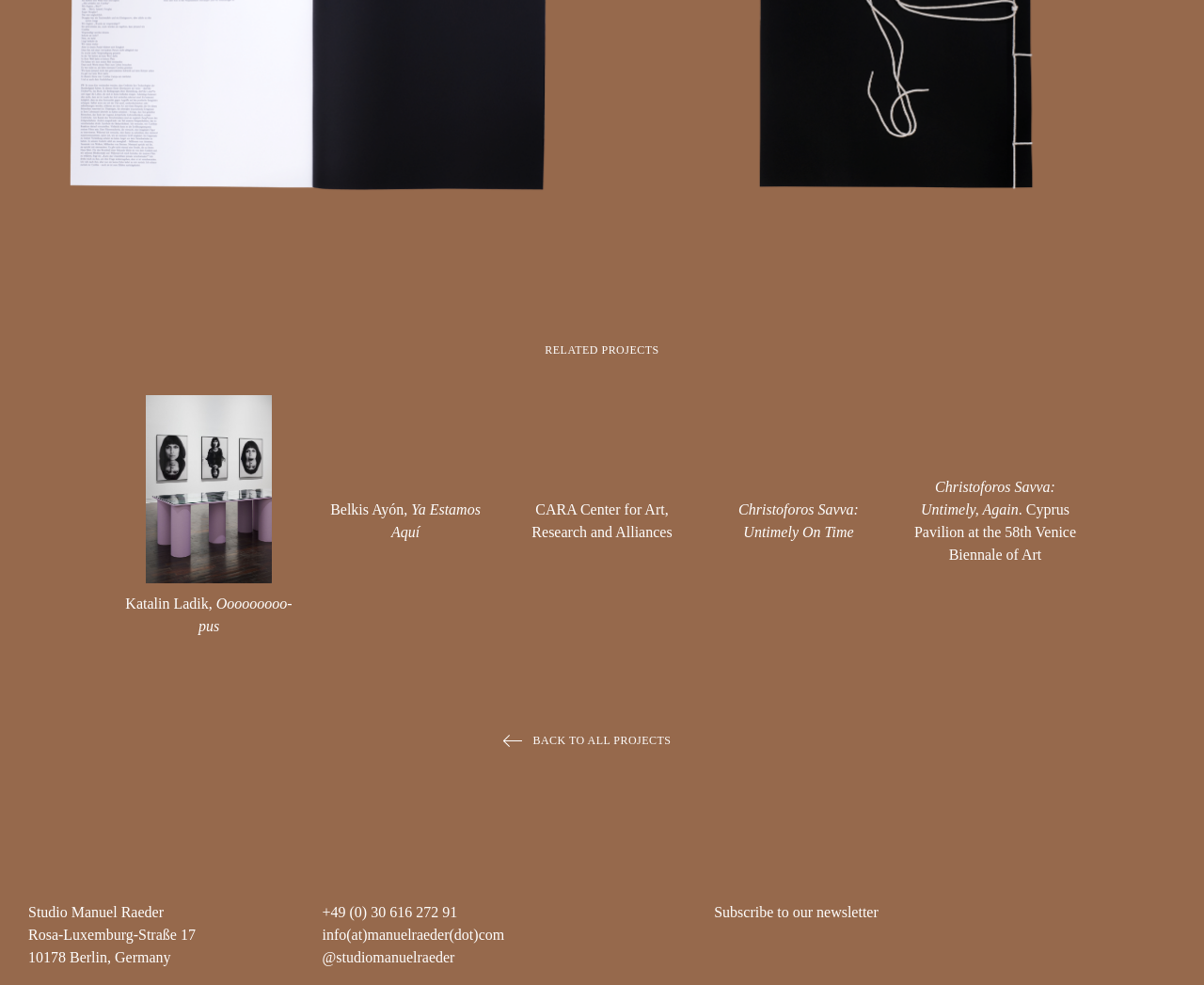Please provide the bounding box coordinates for the element that needs to be clicked to perform the instruction: "check Christoforos Savva's project". The coordinates must consist of four float numbers between 0 and 1, formatted as [left, top, right, bottom].

[0.593, 0.496, 0.733, 0.552]